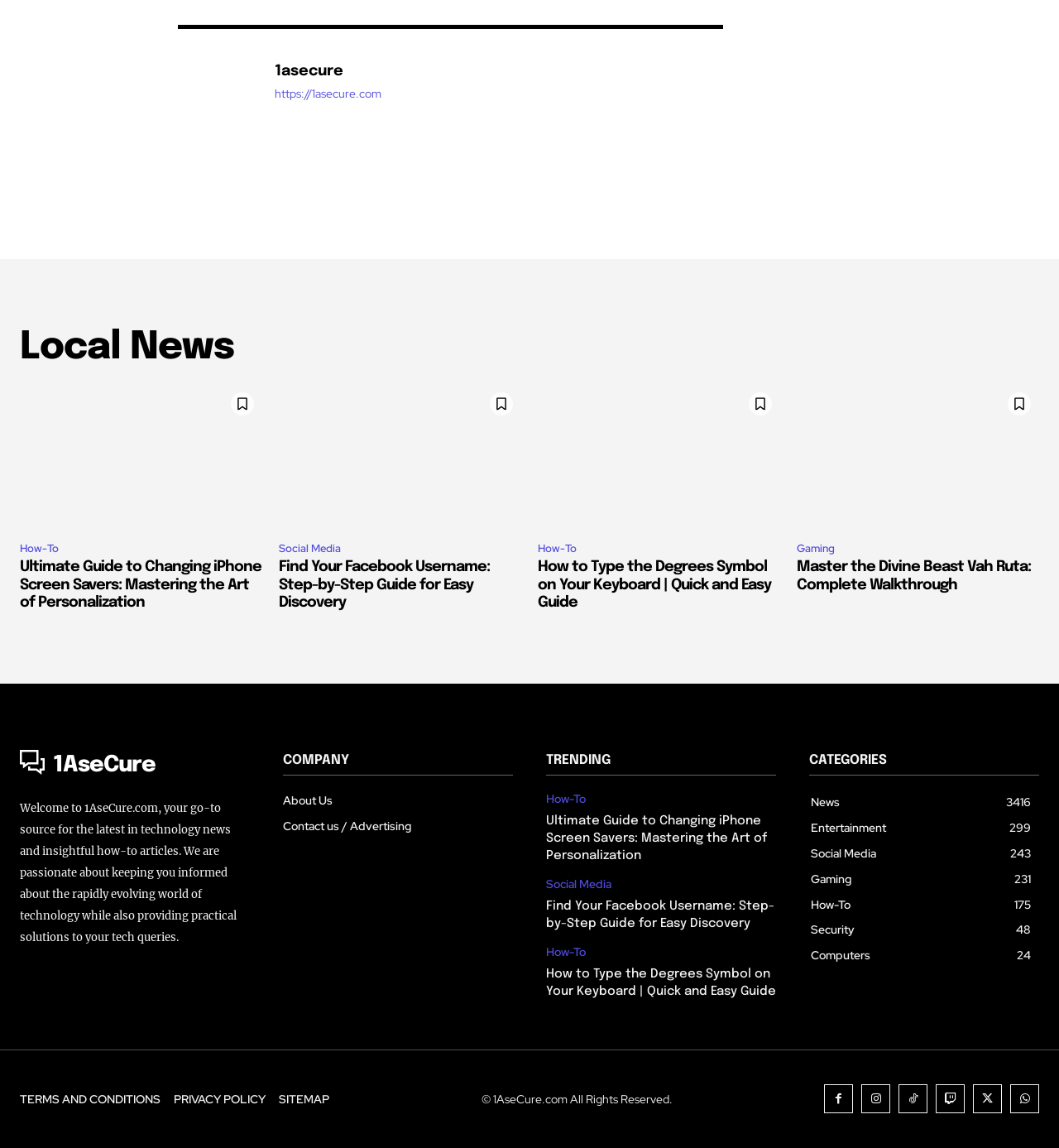What is the name of the website?
Please provide a comprehensive answer to the question based on the webpage screenshot.

The name of the website can be found in the top-left corner of the webpage, where it says '1asecure' with an image next to it. This is also confirmed by the link '1asecure' with the same bounding box coordinates.